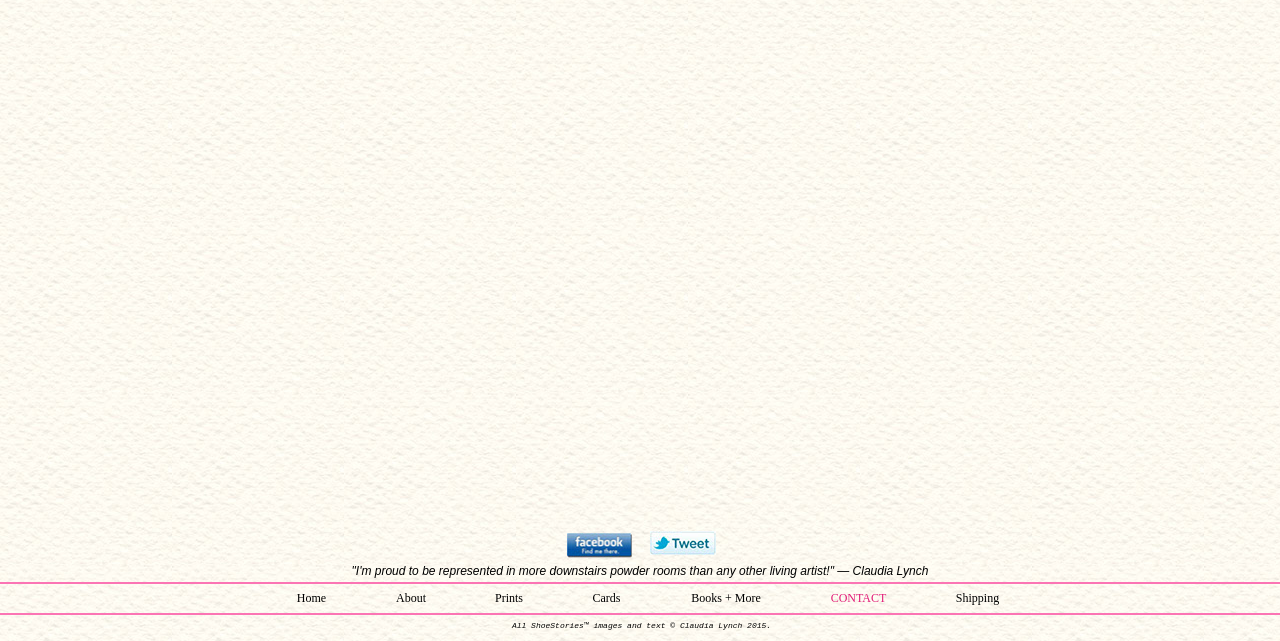Using the webpage screenshot and the element description Books + More, determine the bounding box coordinates. Specify the coordinates in the format (top-left x, top-left y, bottom-right x, bottom-right y) with values ranging from 0 to 1.

[0.512, 0.906, 0.622, 0.959]